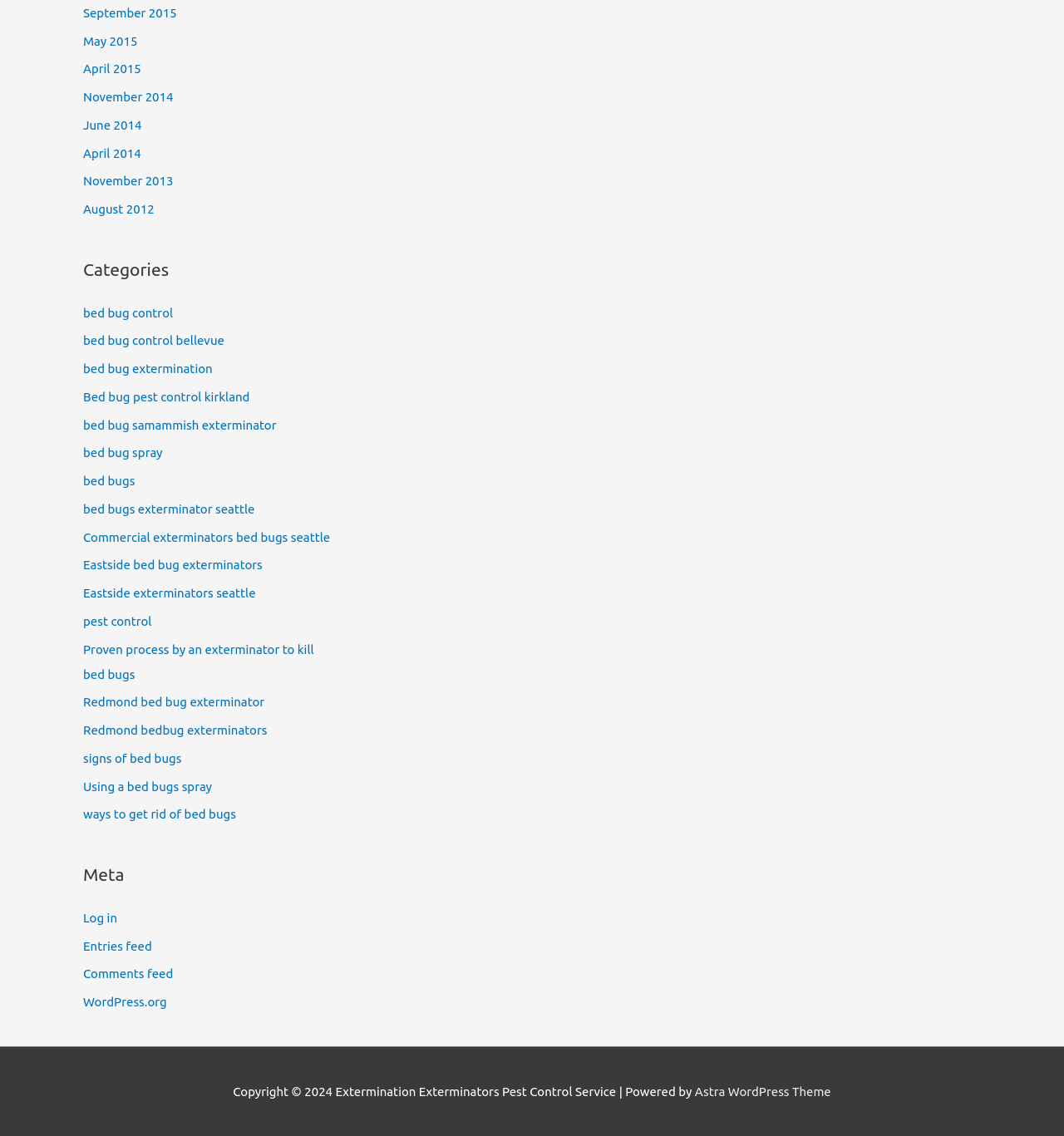Identify the bounding box coordinates for the UI element mentioned here: "WordPress.org". Provide the coordinates as four float values between 0 and 1, i.e., [left, top, right, bottom].

[0.078, 0.876, 0.157, 0.888]